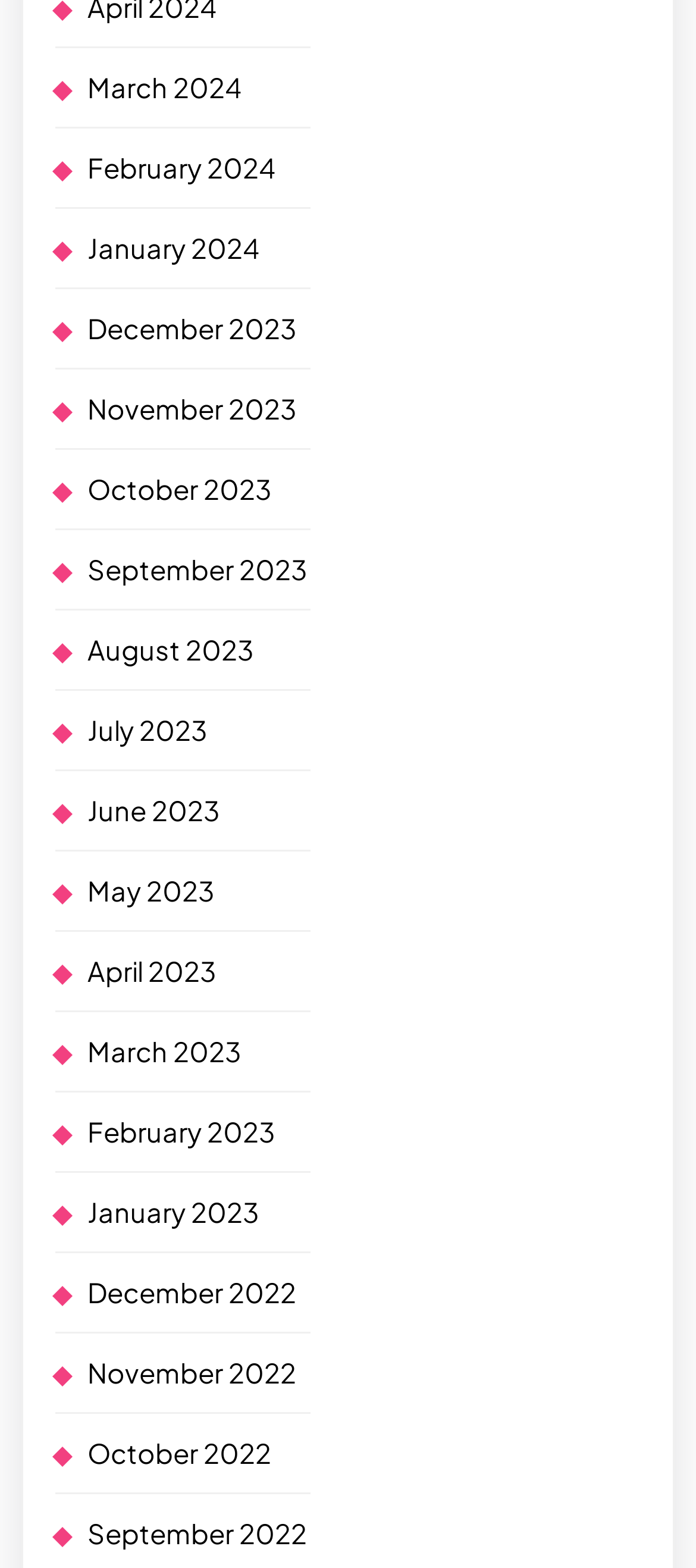Highlight the bounding box coordinates of the region I should click on to meet the following instruction: "go to February 2023".

[0.126, 0.711, 0.395, 0.732]